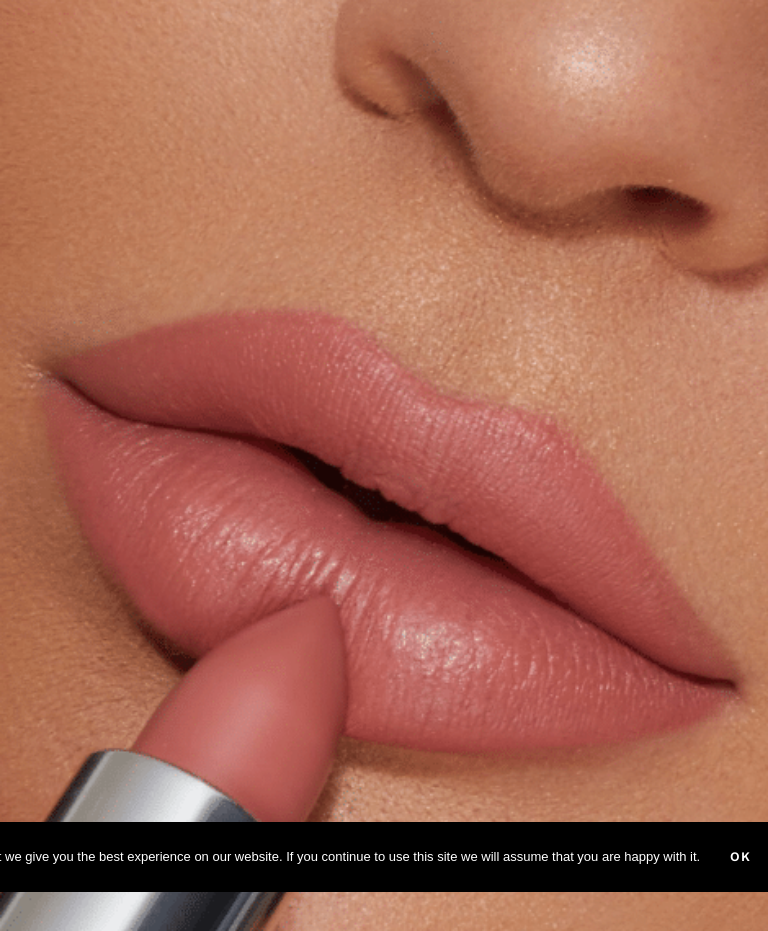What is the theme of the image?
Kindly offer a comprehensive and detailed response to the question.

The caption states that the image aligns with the theme of '12 special tips for applying lipstick', providing inspiration and guidance for achieving a long-lasting and polished appearance.